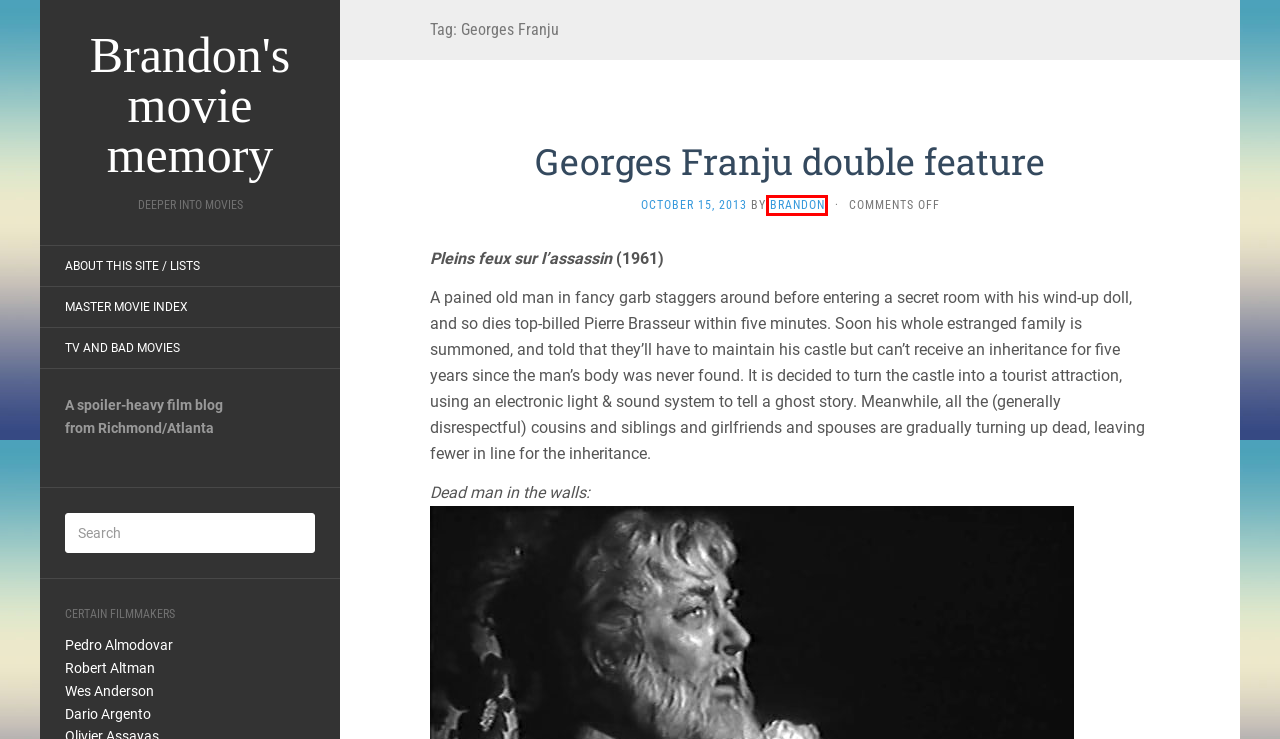You have a screenshot showing a webpage with a red bounding box around a UI element. Choose the webpage description that best matches the new page after clicking the highlighted element. Here are the options:
A. Brandon's movie memory – Deeper Into Movies
B. Italy – Brandon's movie memory
C. Master Movie Index – Brandon's movie memory
D. Brandon – Brandon's movie memory
E. poetry – Brandon's movie memory
F. TV and Bad Movies – Brandon's movie memory
G. About this site / lists – Brandon's movie memory
H. Georges Franju double feature – Brandon's movie memory

D